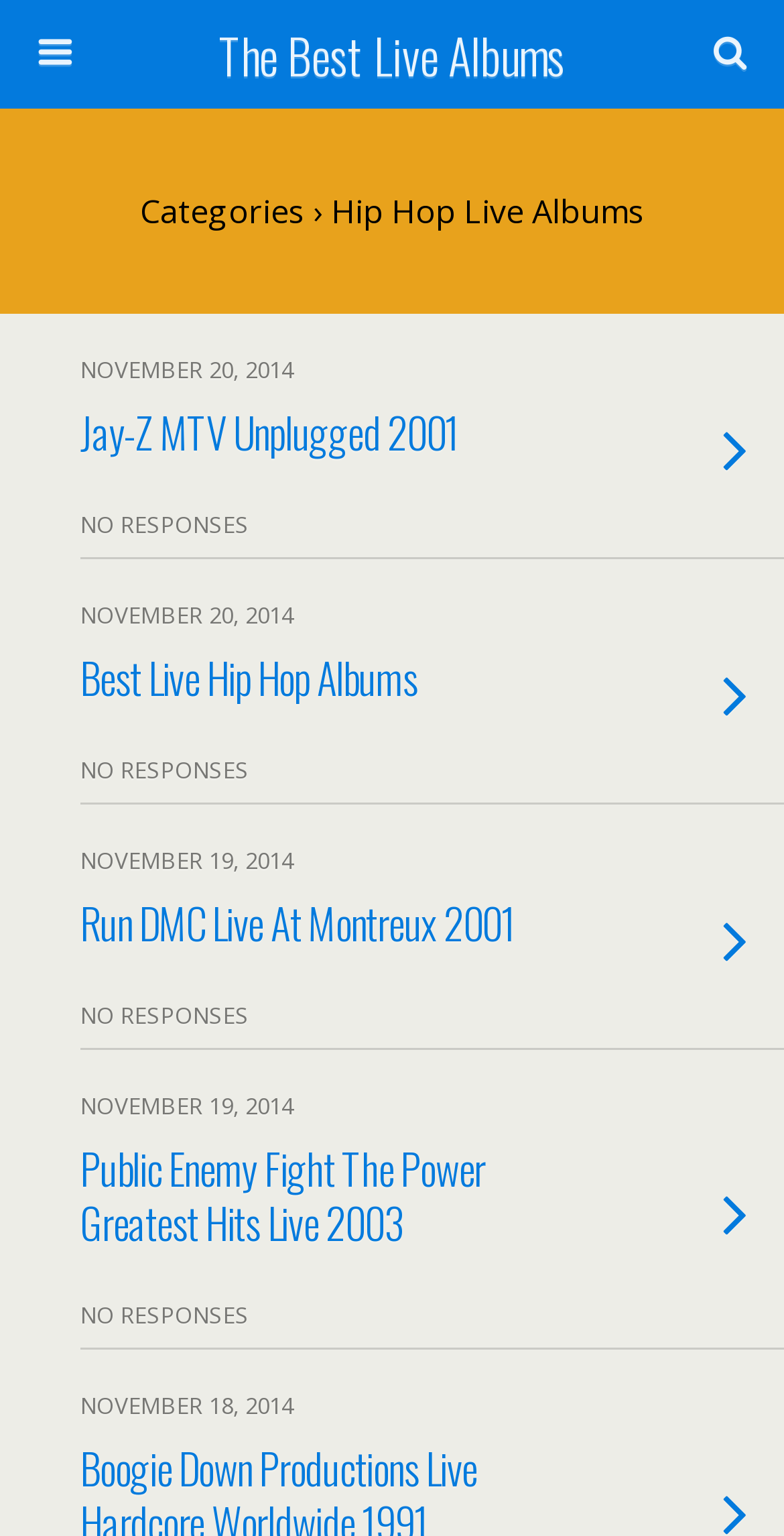Answer this question in one word or a short phrase: What is the text of the first heading?

Jay-Z MTV Unplugged 2001